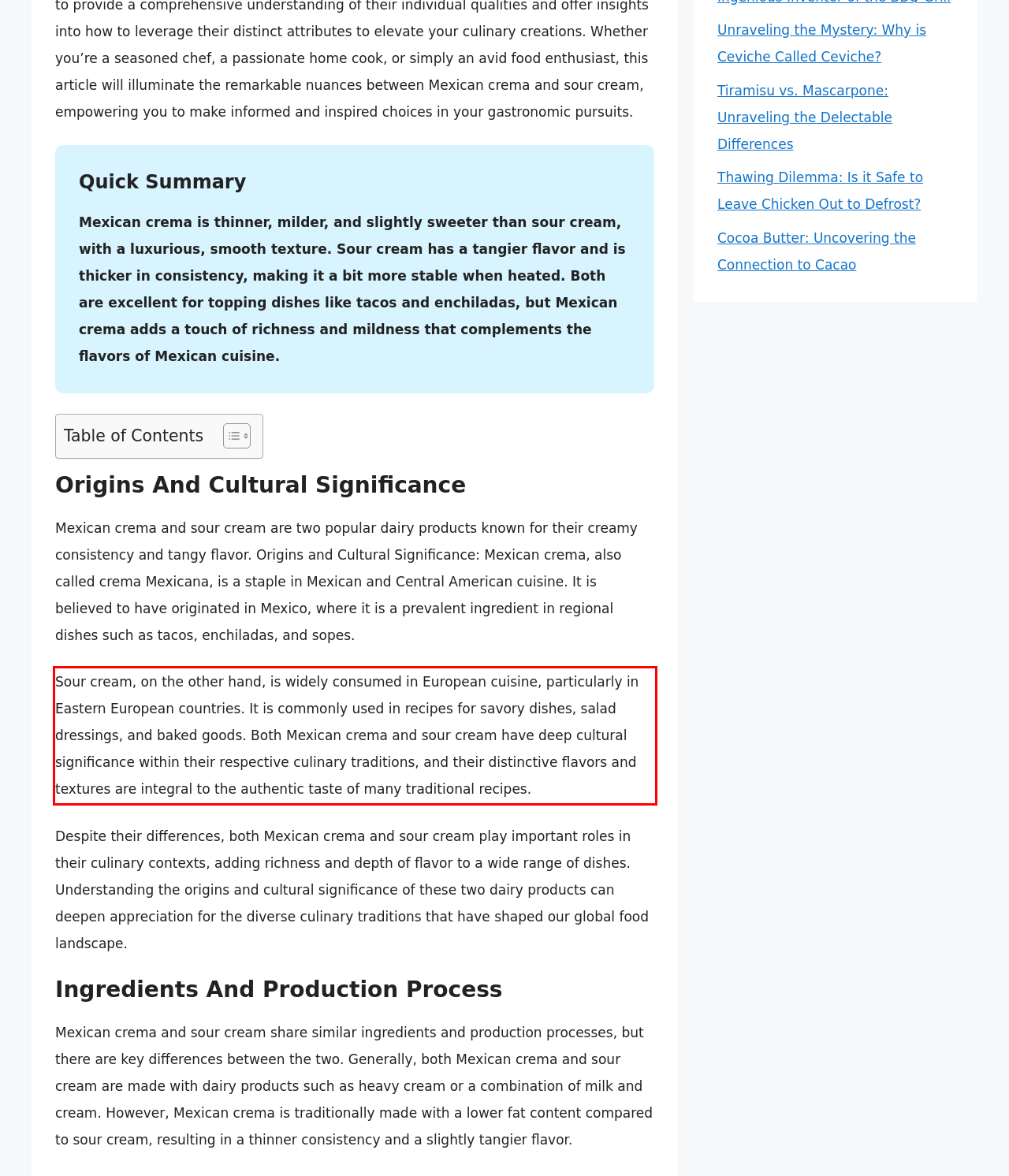You have a screenshot with a red rectangle around a UI element. Recognize and extract the text within this red bounding box using OCR.

Sour cream, on the other hand, is widely consumed in European cuisine, particularly in Eastern European countries. It is commonly used in recipes for savory dishes, salad dressings, and baked goods. Both Mexican crema and sour cream have deep cultural significance within their respective culinary traditions, and their distinctive flavors and textures are integral to the authentic taste of many traditional recipes.